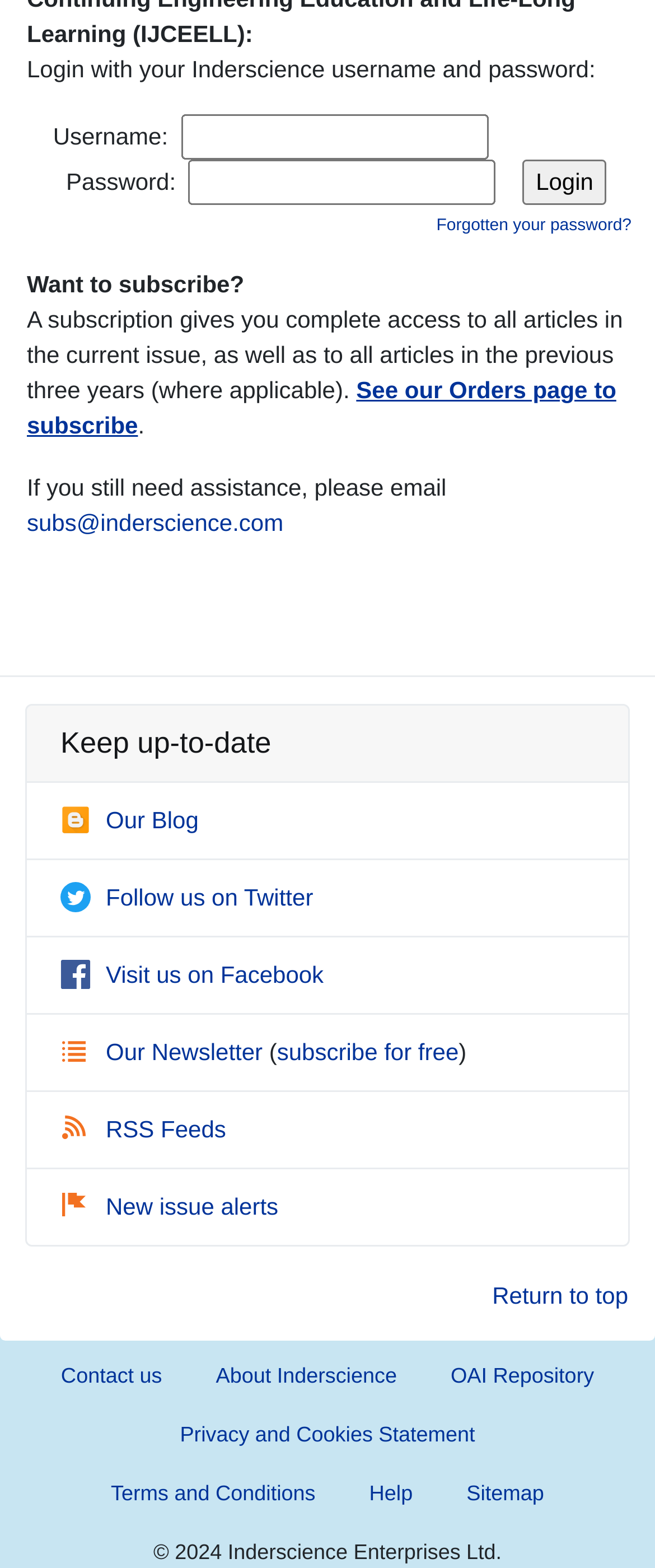How can users get assistance if needed?
Using the image, respond with a single word or phrase.

Email subs@inderscience.com